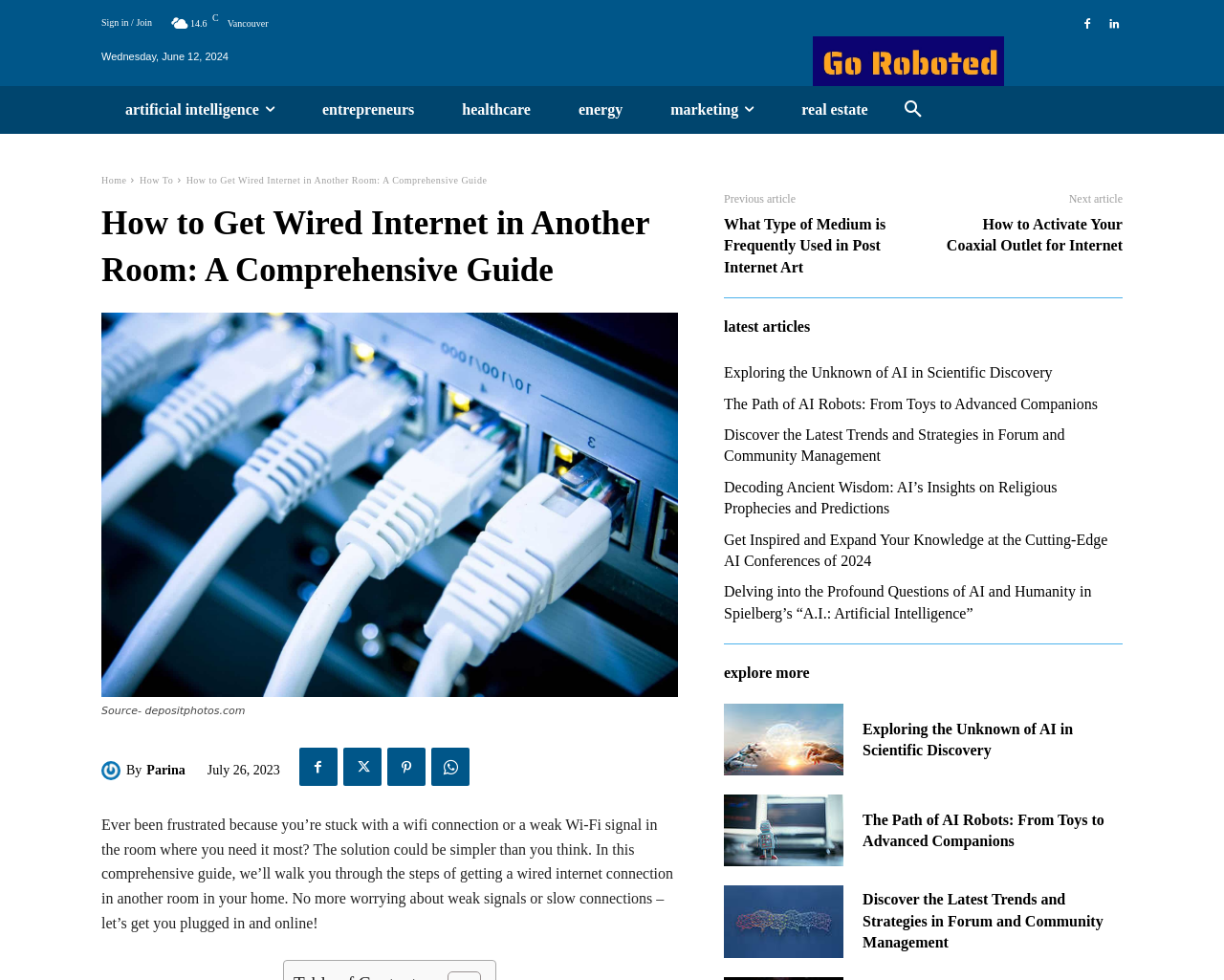What are the related articles about?
Based on the visual, give a brief answer using one word or a short phrase.

AI and technology